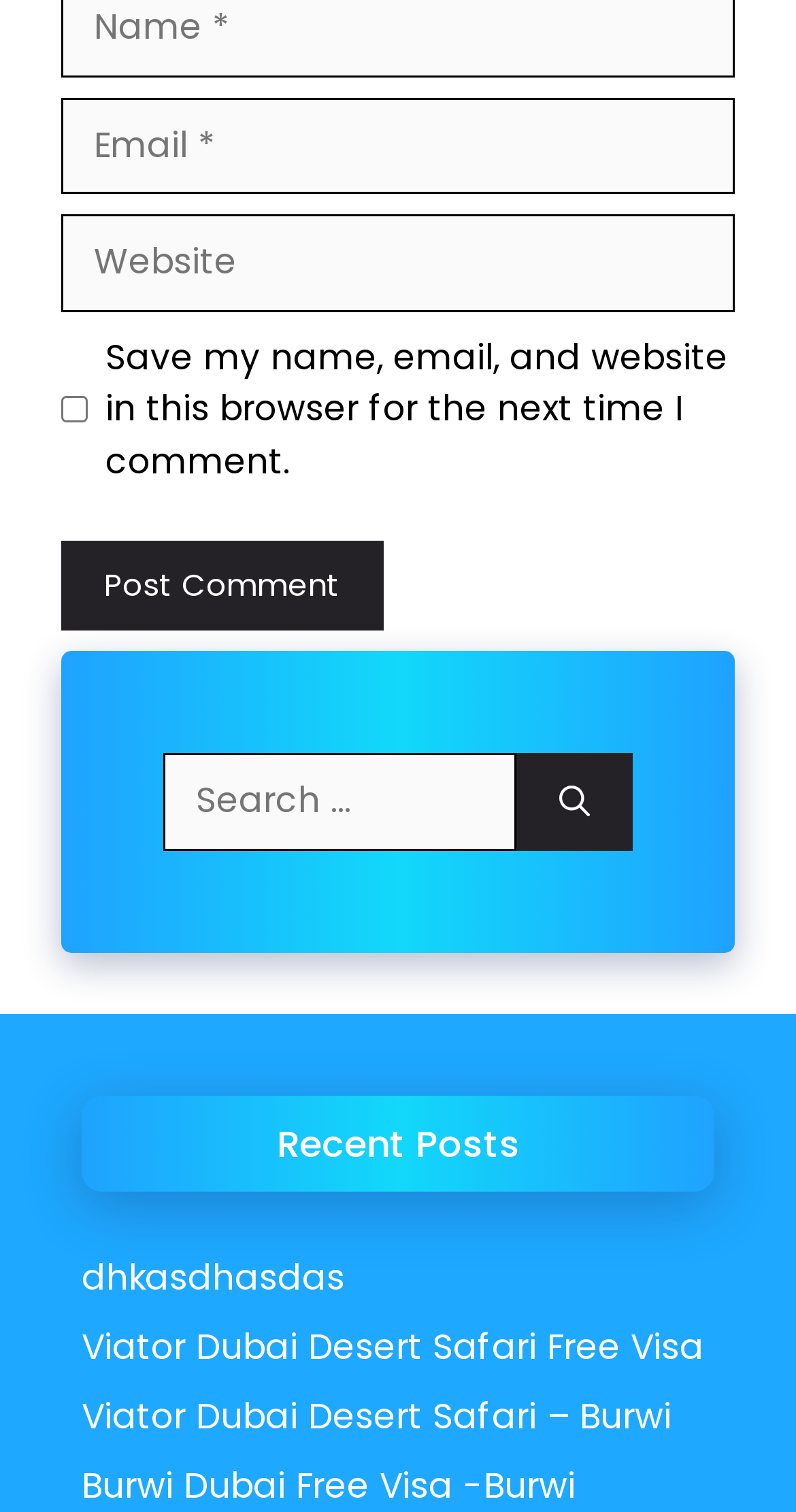Please identify the bounding box coordinates of the element I should click to complete this instruction: 'Visit the recent post 'Viator Dubai Desert Safari Free Visa''. The coordinates should be given as four float numbers between 0 and 1, like this: [left, top, right, bottom].

[0.103, 0.874, 0.885, 0.906]